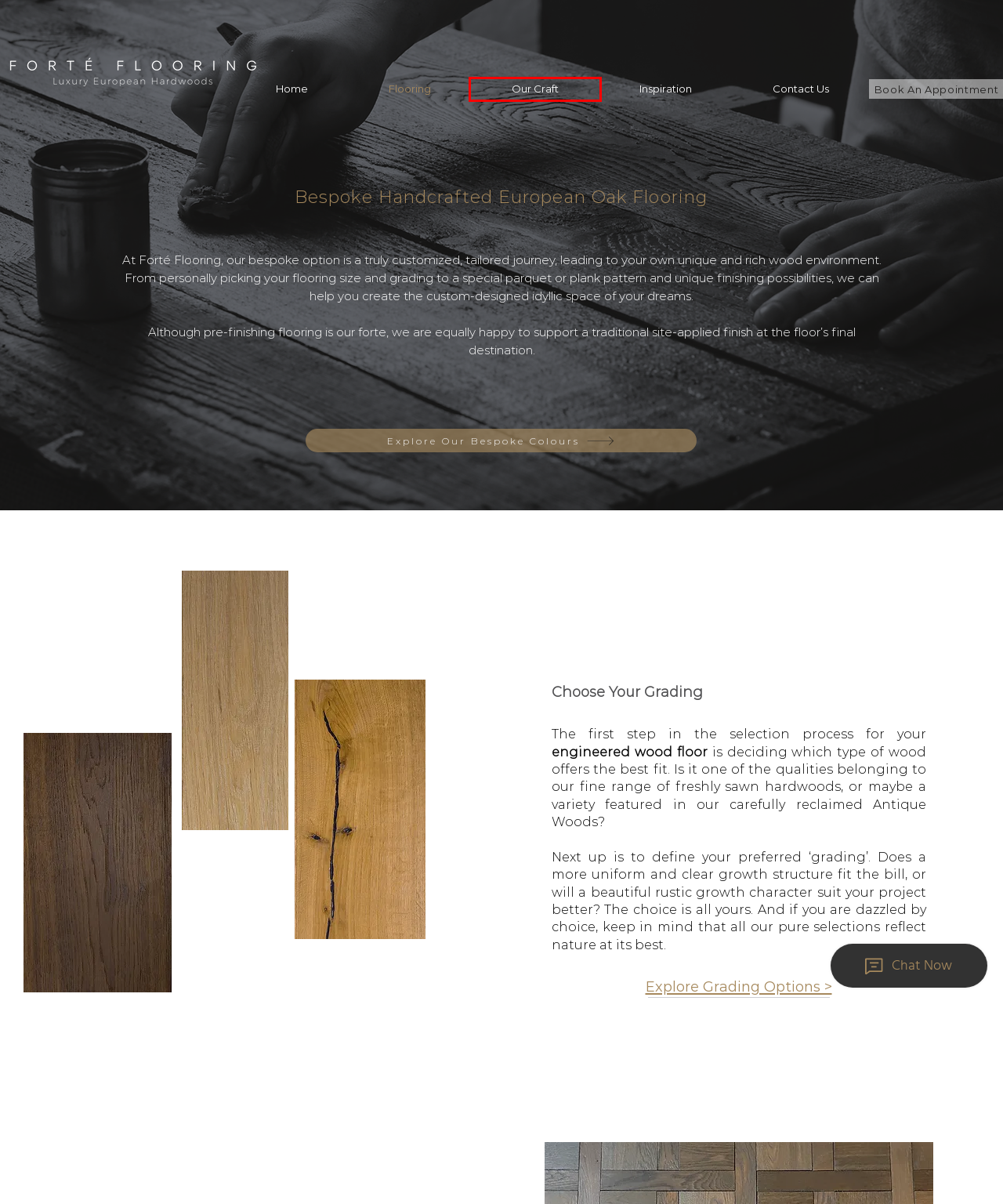Given a webpage screenshot featuring a red rectangle around a UI element, please determine the best description for the new webpage that appears after the element within the bounding box is clicked. The options are:
A. Engineered Wood Flooring Projects l Fórte Flooring
B. Wood Flooring Services l Fórte Flooring l Ireland
C. Handcrafted Hardwood Flooring l Fórte Flooring
D. Contact | Fórte Flooring l Hardwood Floors Suppliers
E. Terms & Conditions | Fórte Flooring
F. Fórte Flooring l Engineered Wood Flooring l Dublin
G. Fórte Flooring l Engineered Wood Flooring l Floor Selection
H. Search Engineered Wood | Floor Fitters.ie

B